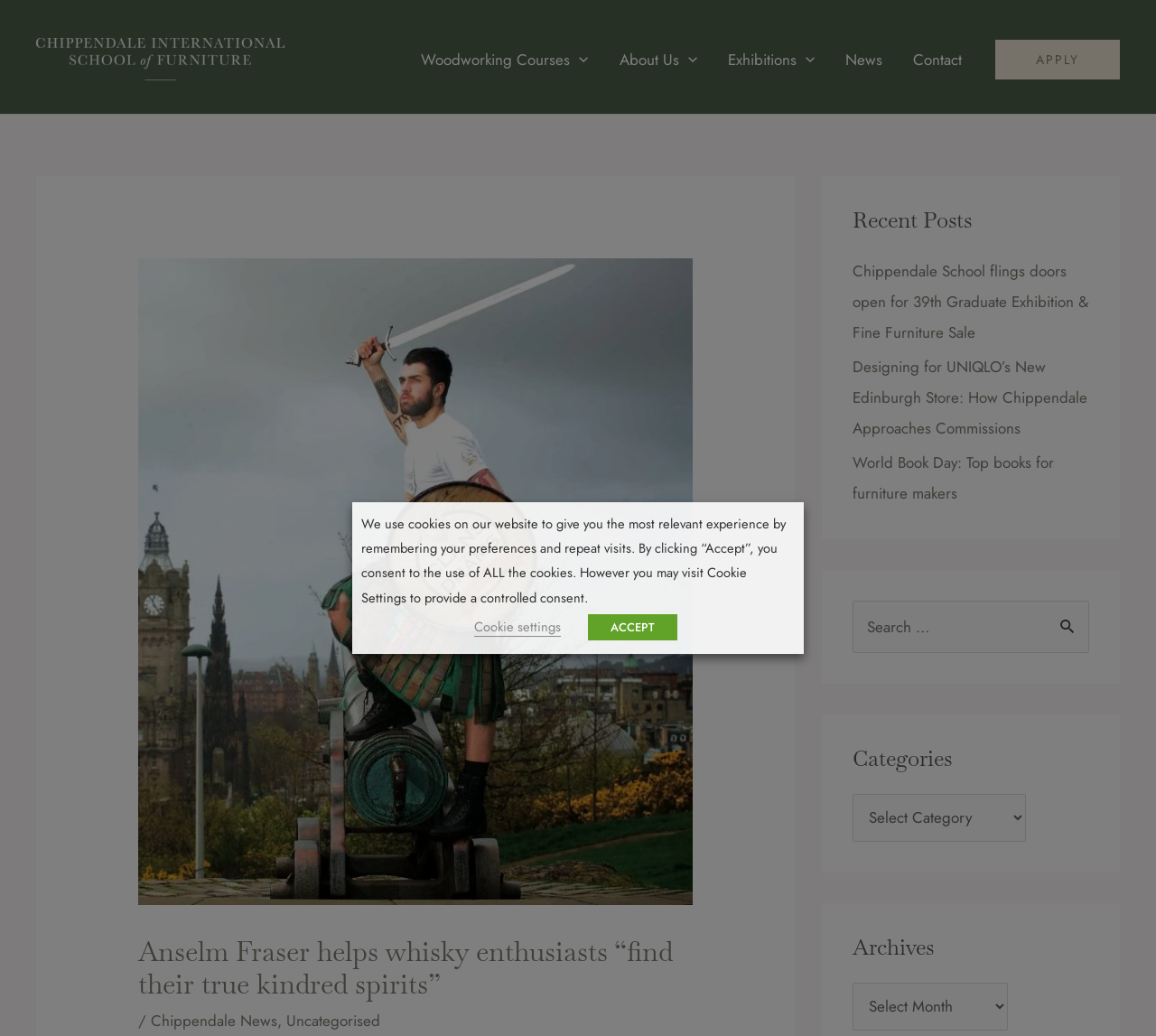Locate the bounding box coordinates of the element I should click to achieve the following instruction: "Visit the Chippendale School of Furniture website".

[0.031, 0.045, 0.246, 0.066]